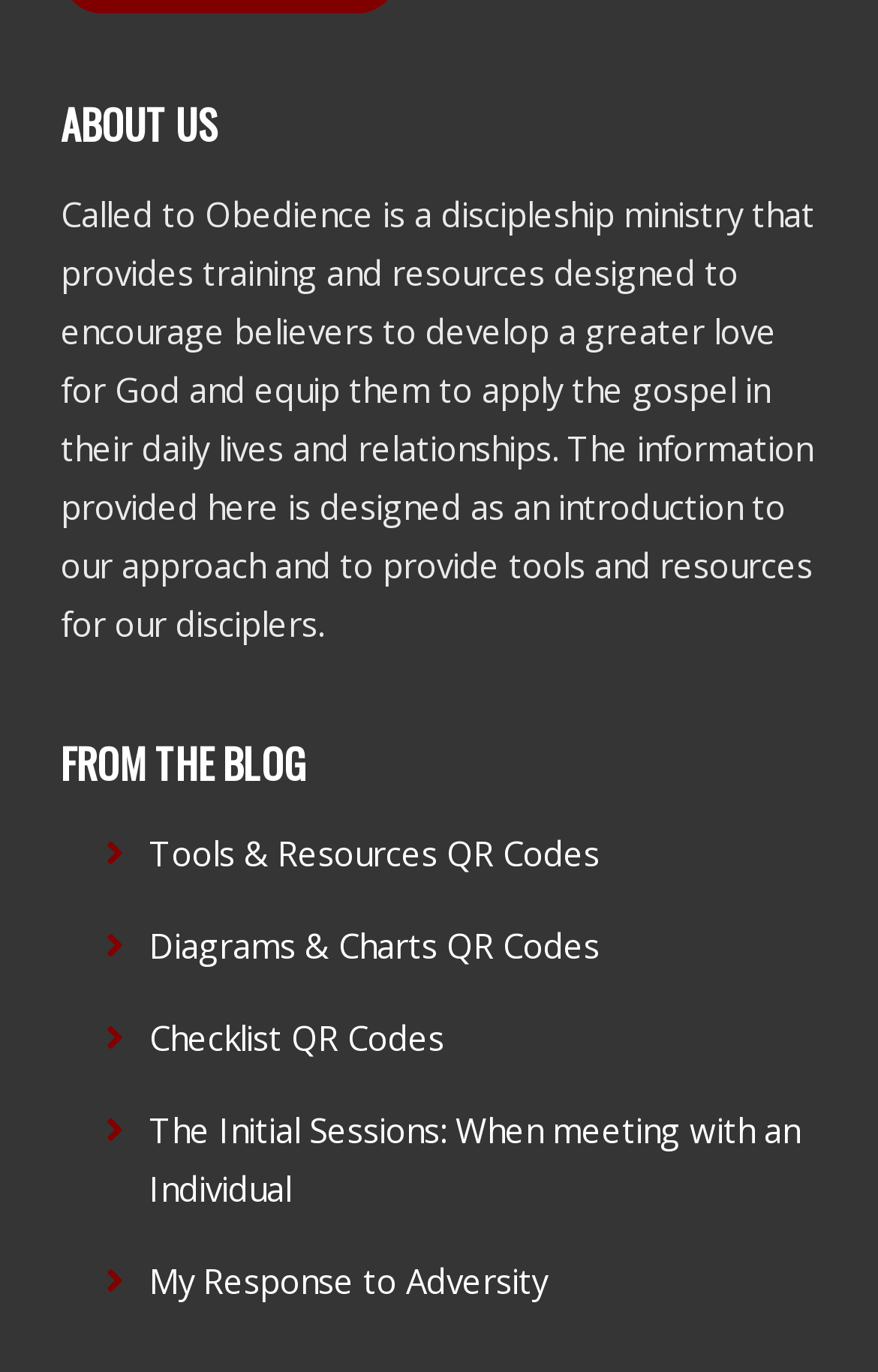What type of resources are provided on the webpage?
Please provide a single word or phrase as your answer based on the screenshot.

Tools, diagrams, charts, checklists